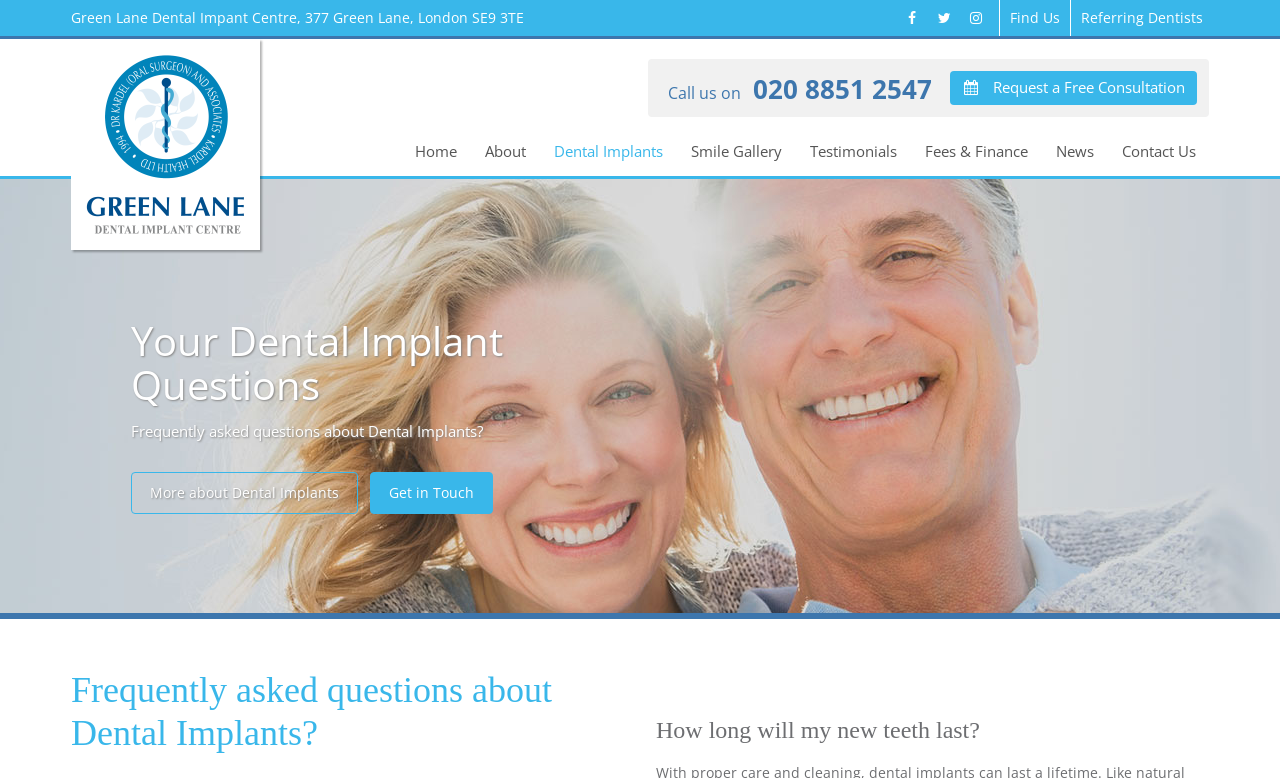Describe all visible elements and their arrangement on the webpage.

This webpage is about FAQs related to dental implants. At the top left, there is a static text displaying the address of the Green Lane Dental Implant Centre. On the top right, there are several social media links, including Facebook, Twitter, and LinkedIn, represented by their respective icons. Next to these icons, there are links to "Find Us" and "Referring Dentists".

Below the address, there is a link to "Green Lane Dental Care" with a corresponding image on its left. On the right side of this link, there is a call-to-action link to request a free consultation and a phone number to call.

The main navigation menu is located in the middle of the page, with links to "Home", "About", "Dental Implants", "Smile Gallery", "Testimonials", "Fees & Finance", "News", and "Contact Us".

The main content of the page is divided into two sections. On the left, there is a list box with a single option that contains three links: "More about Dental Implants" and "Get in Touch". On the right, there are three headings: "Frequently asked questions about Dental Implants?", an empty heading, and "How long will my new teeth last?".